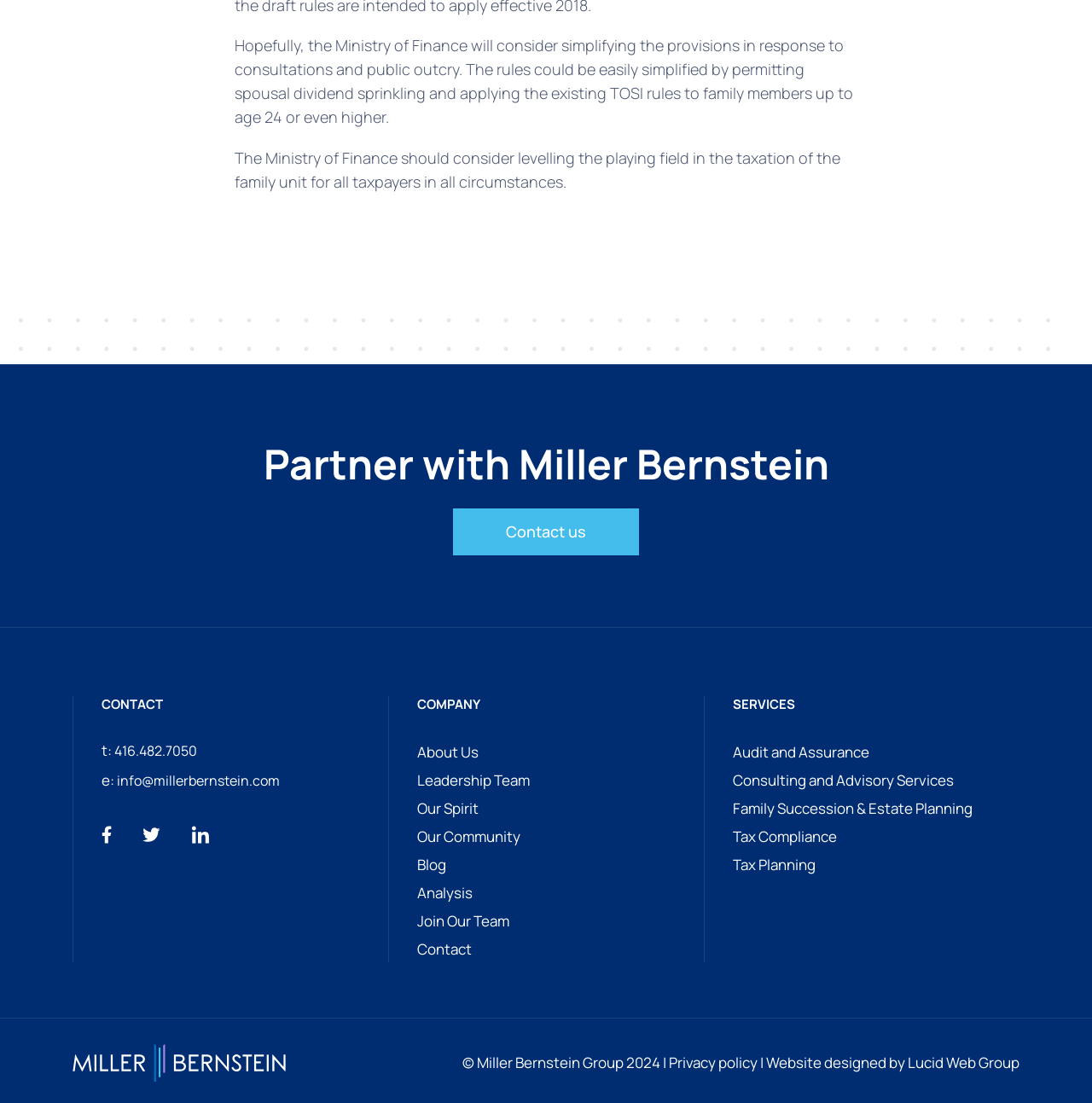Who designed the website?
Using the image as a reference, give a one-word or short phrase answer.

Lucid Web Group